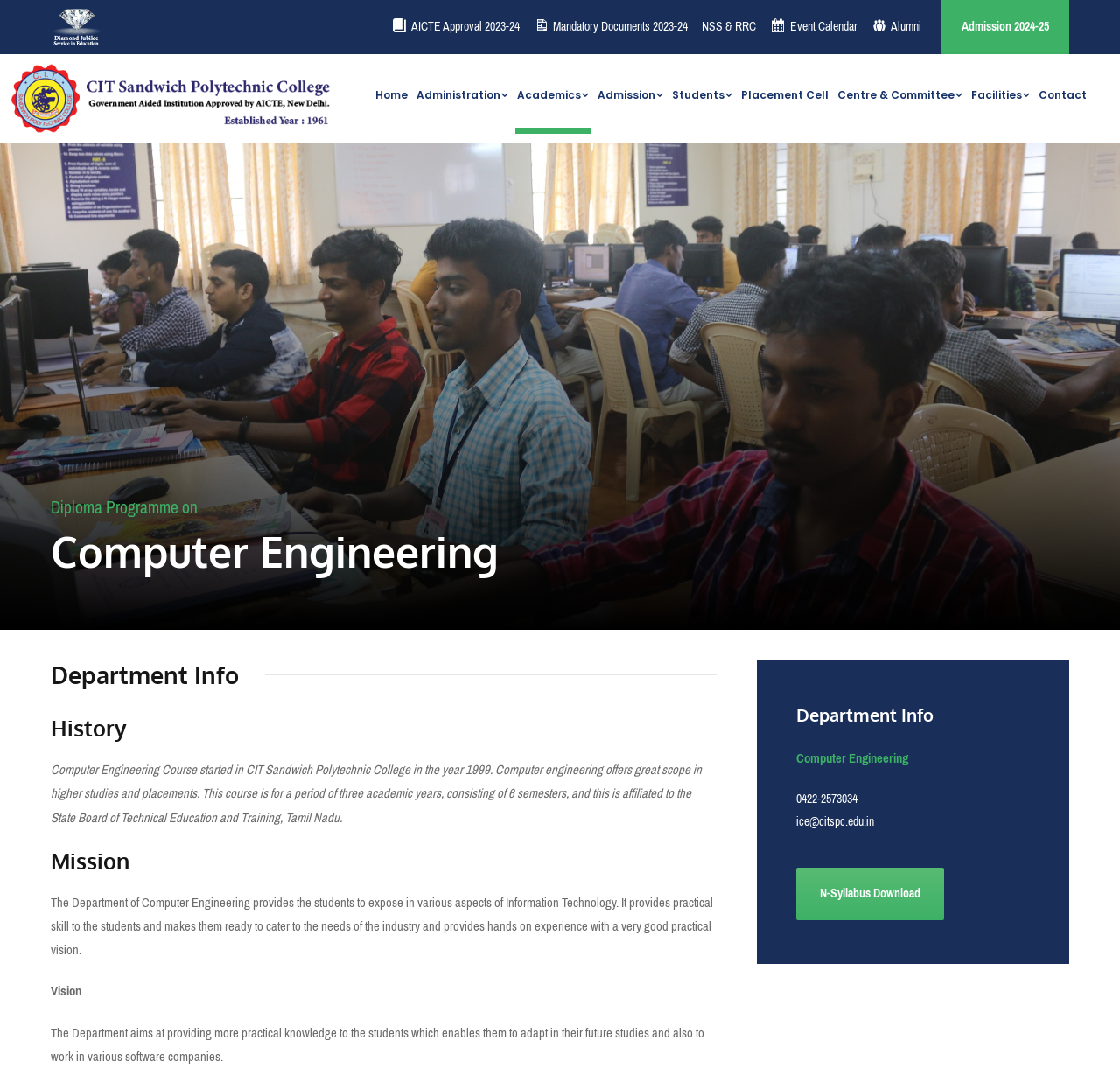Bounding box coordinates must be specified in the format (top-left x, top-left y, bottom-right x, bottom-right y). All values should be floating point numbers between 0 and 1. What are the bounding box coordinates of the UI element described as: title="citspc_logo"

[0.03, 0.08, 0.321, 0.103]